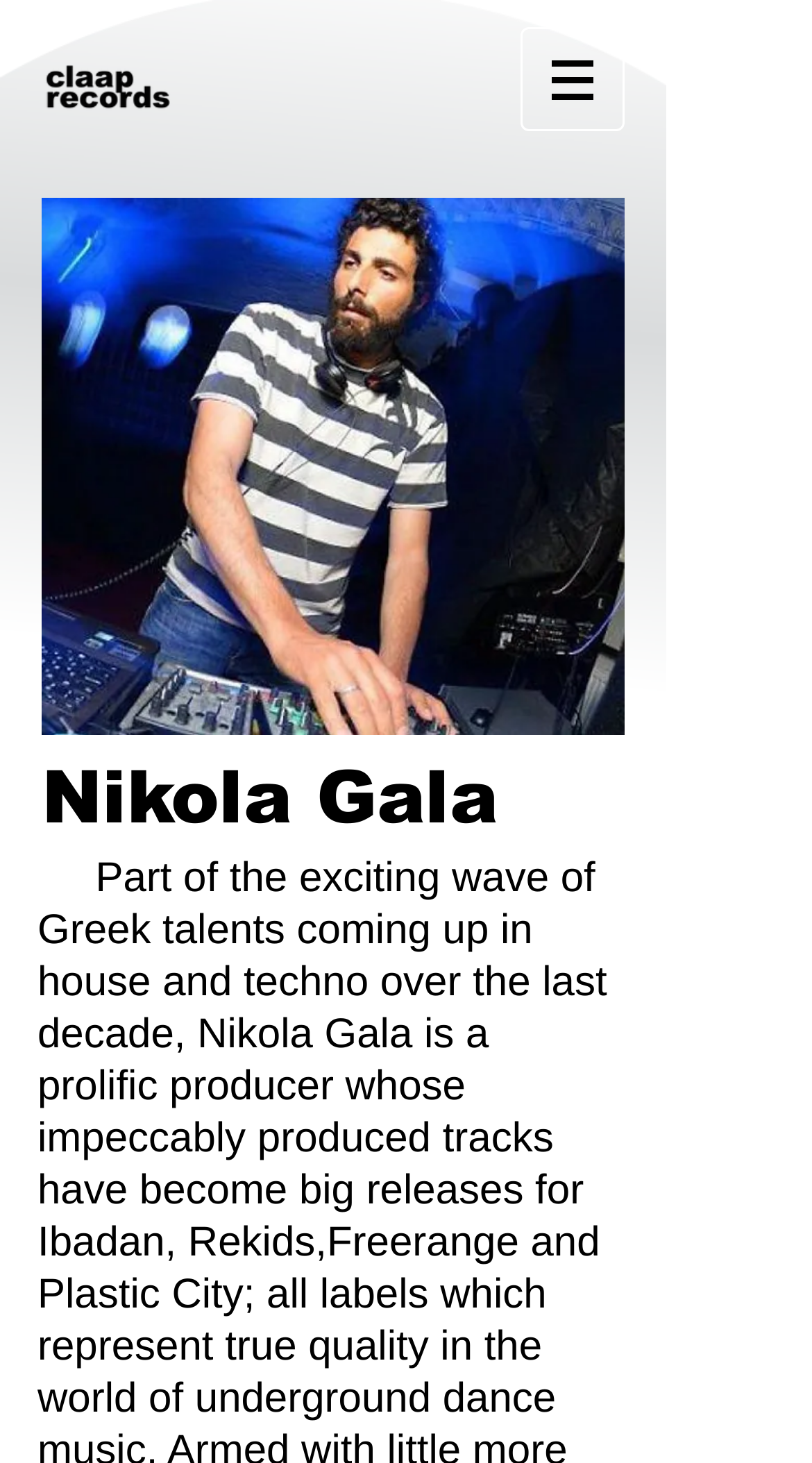What is the purpose of the webpage?
Answer the question in a detailed and comprehensive manner.

The webpage appears to be a profile page for an artist or DJ named Nikola Gala, based on the presence of a heading with his name and an image that is likely a profile picture. The purpose of the webpage is likely to provide information about the artist and his work.